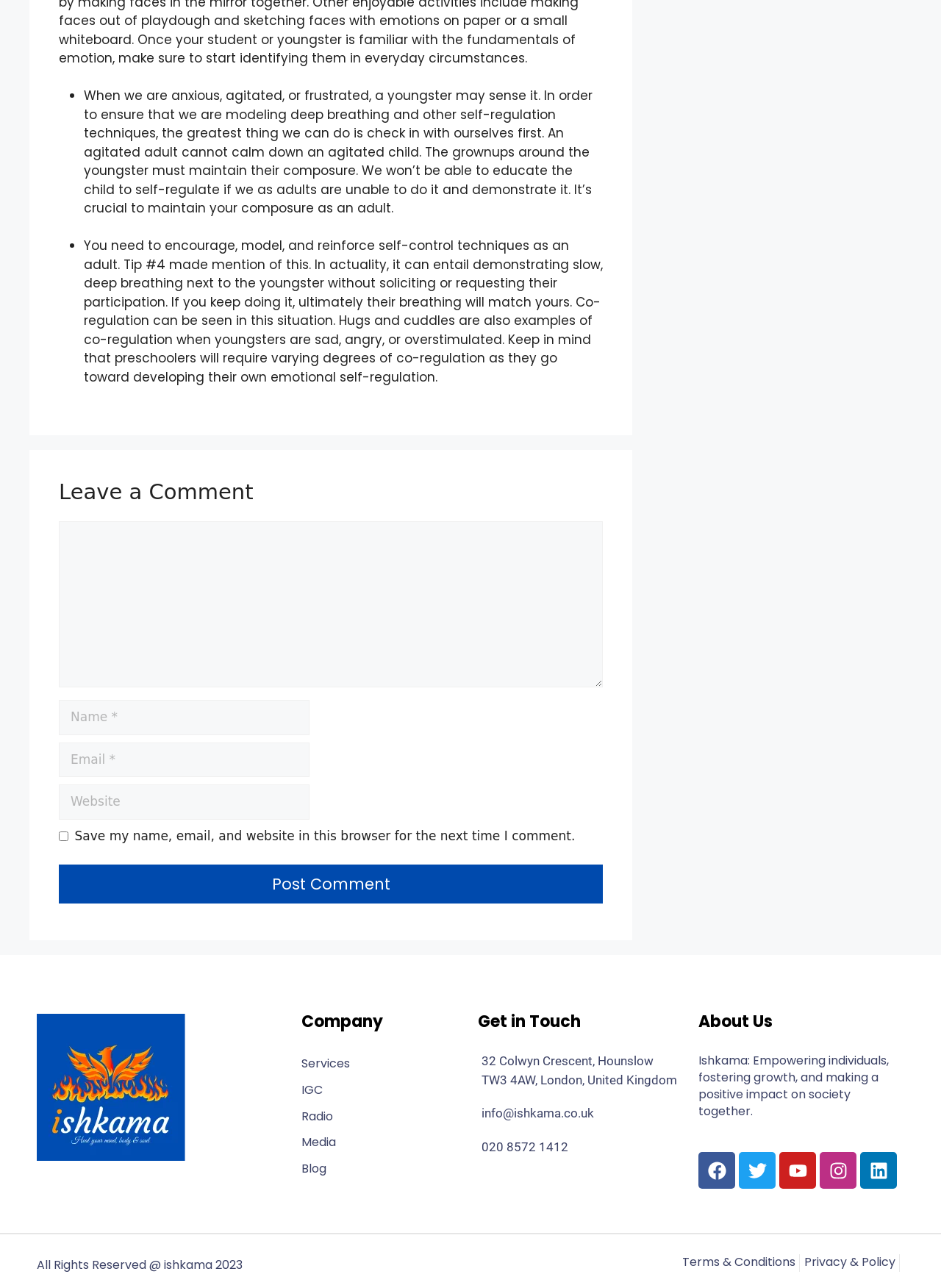Extract the bounding box coordinates of the UI element described by: "Services". The coordinates should include four float numbers ranging from 0 to 1, e.g., [left, top, right, bottom].

[0.32, 0.823, 0.372, 0.83]